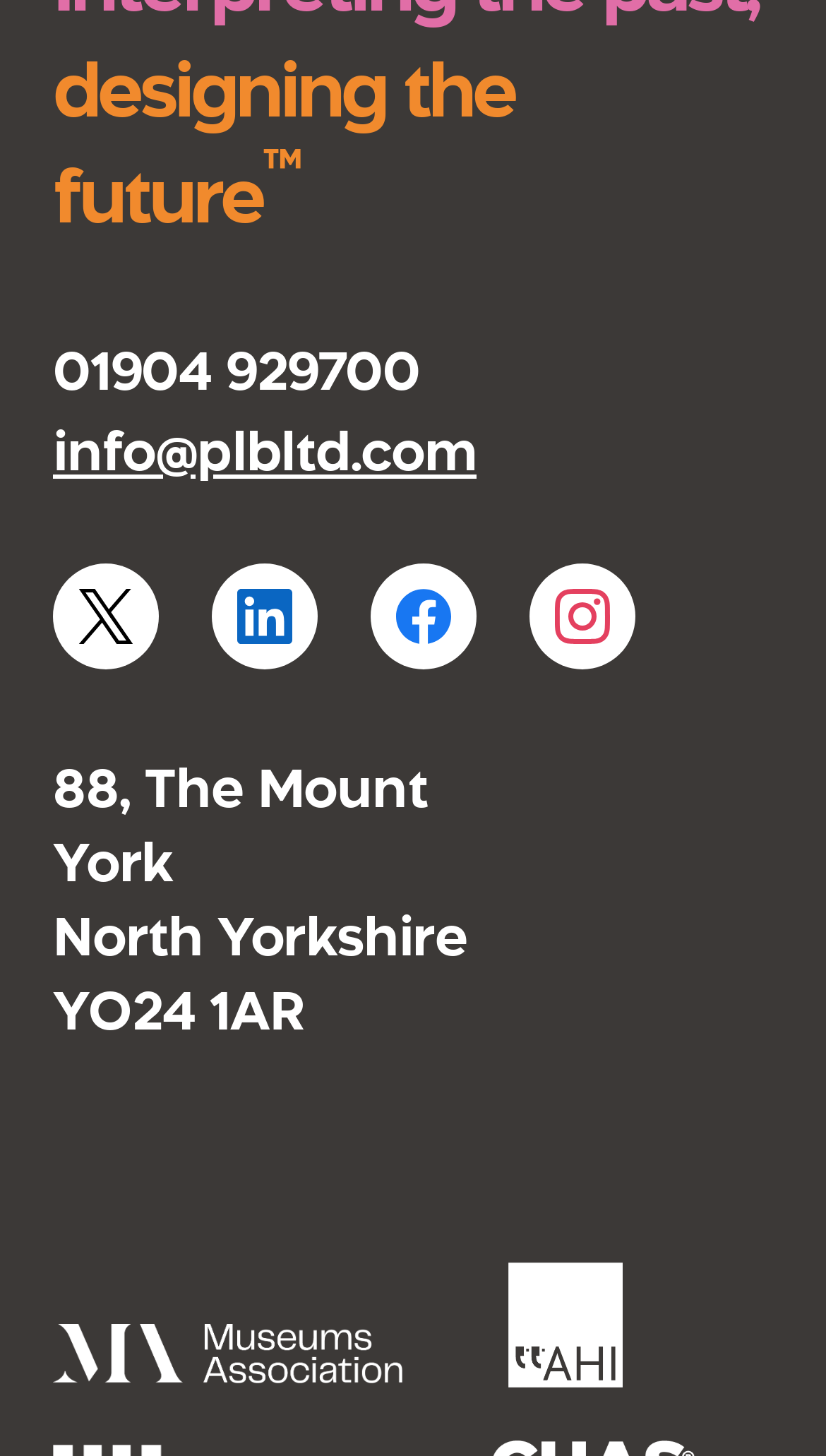Kindly respond to the following question with a single word or a brief phrase: 
How many social media platforms are linked on the webpage?

4